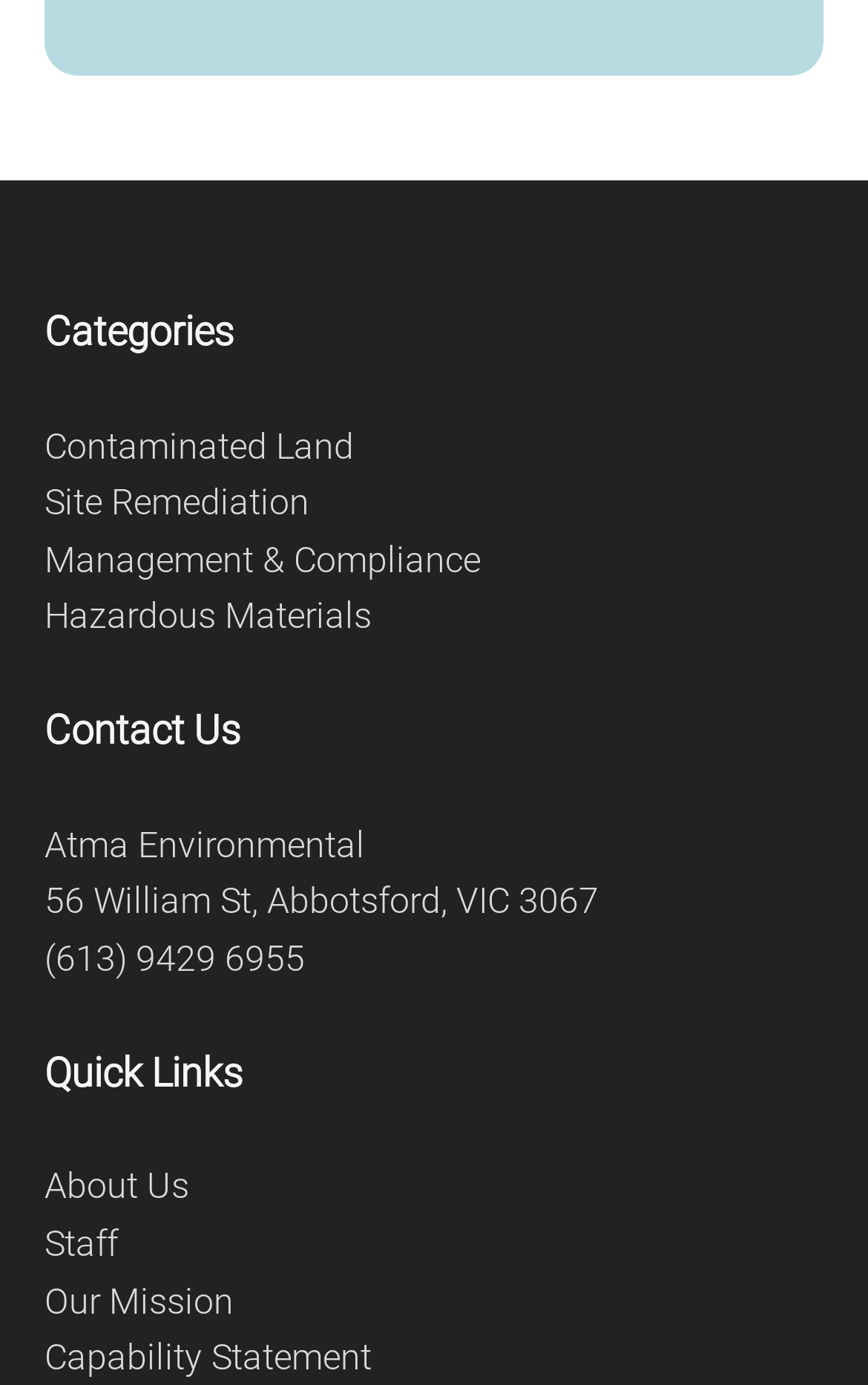What is the phone number?
Answer the question with just one word or phrase using the image.

(613) 9429 6955